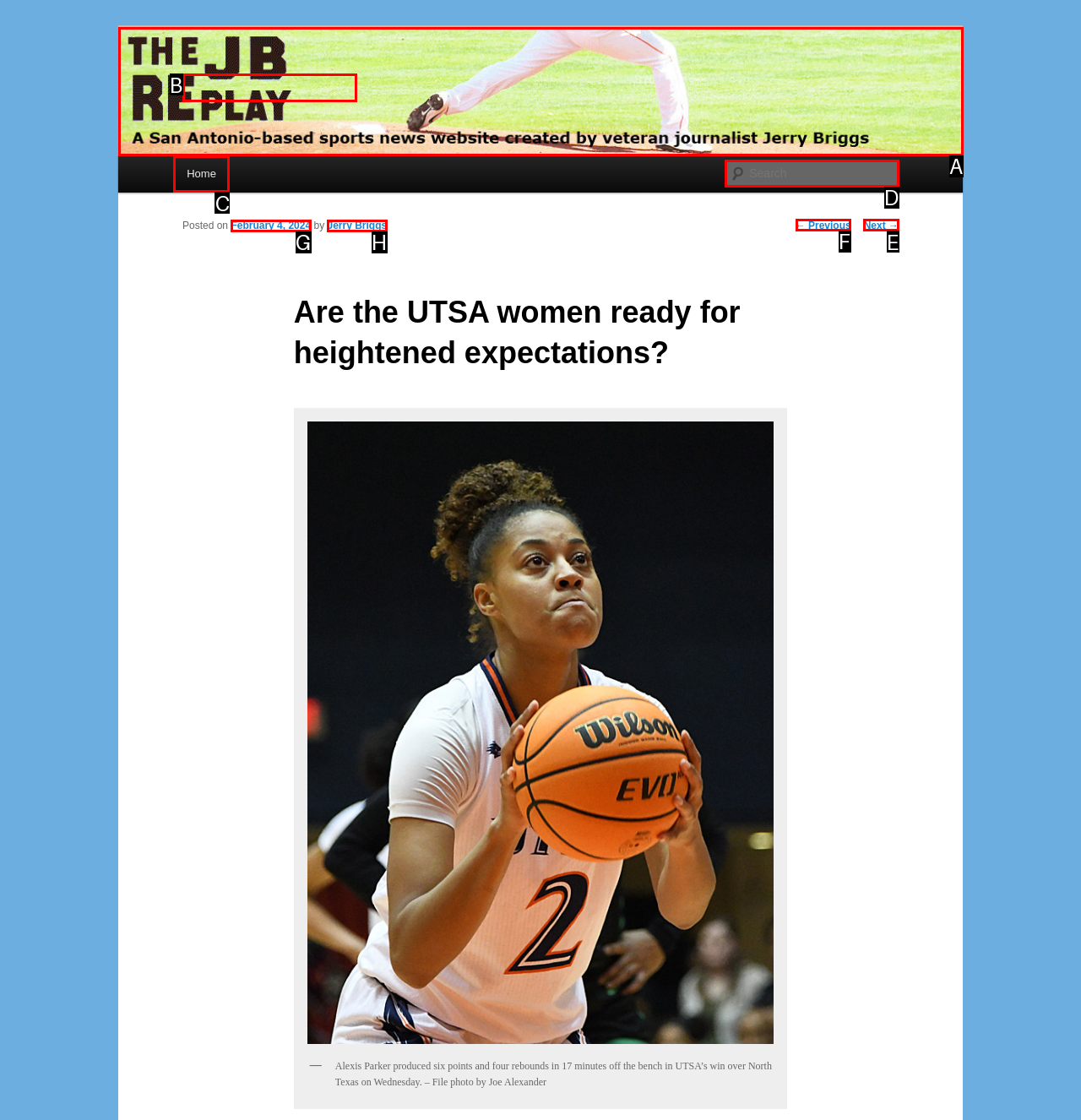From the given options, choose the one to complete the task: Read the previous post
Indicate the letter of the correct option.

F